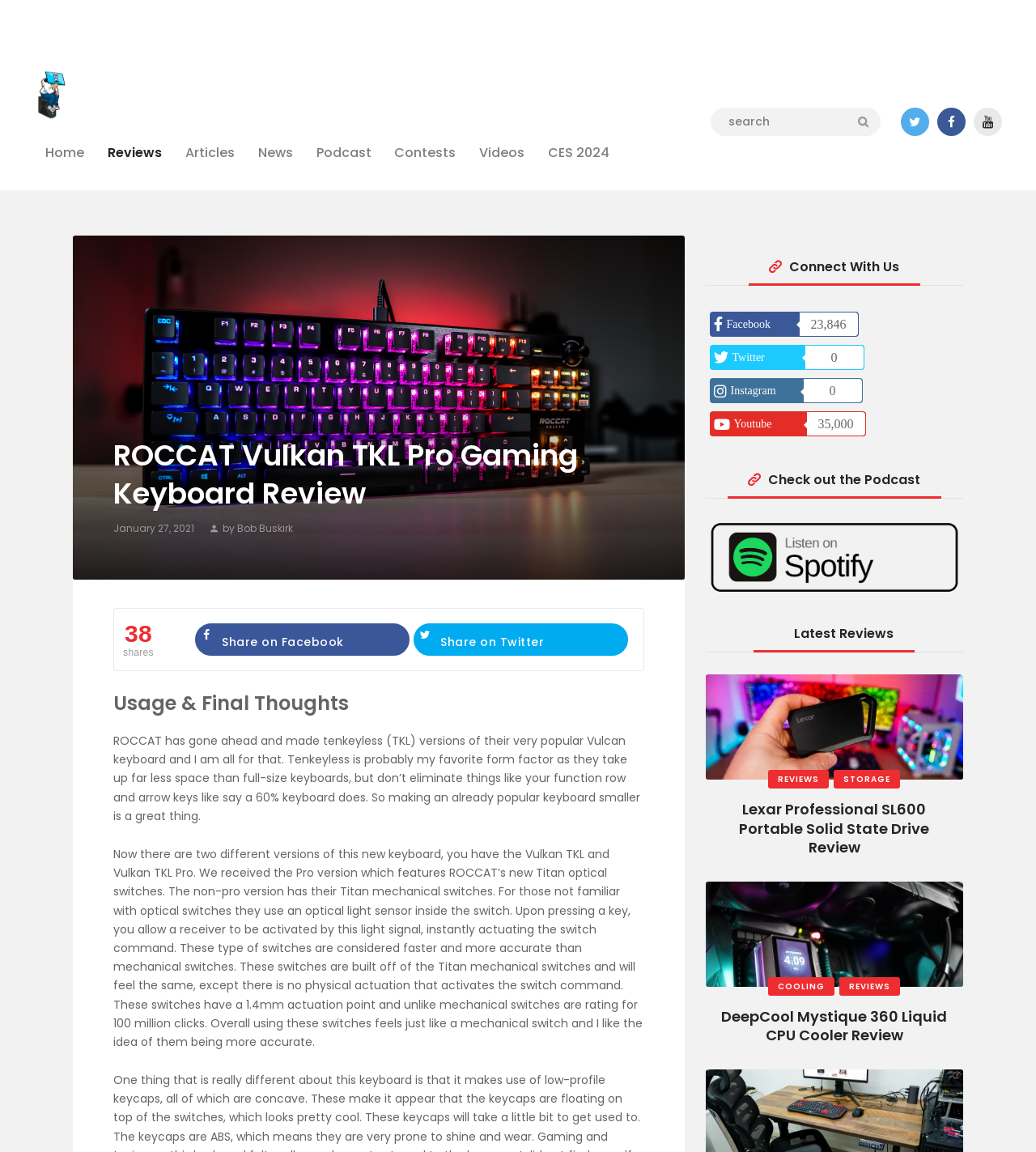Identify the bounding box coordinates of the element that should be clicked to fulfill this task: "Share on Facebook". The coordinates should be provided as four float numbers between 0 and 1, i.e., [left, top, right, bottom].

[0.188, 0.541, 0.395, 0.569]